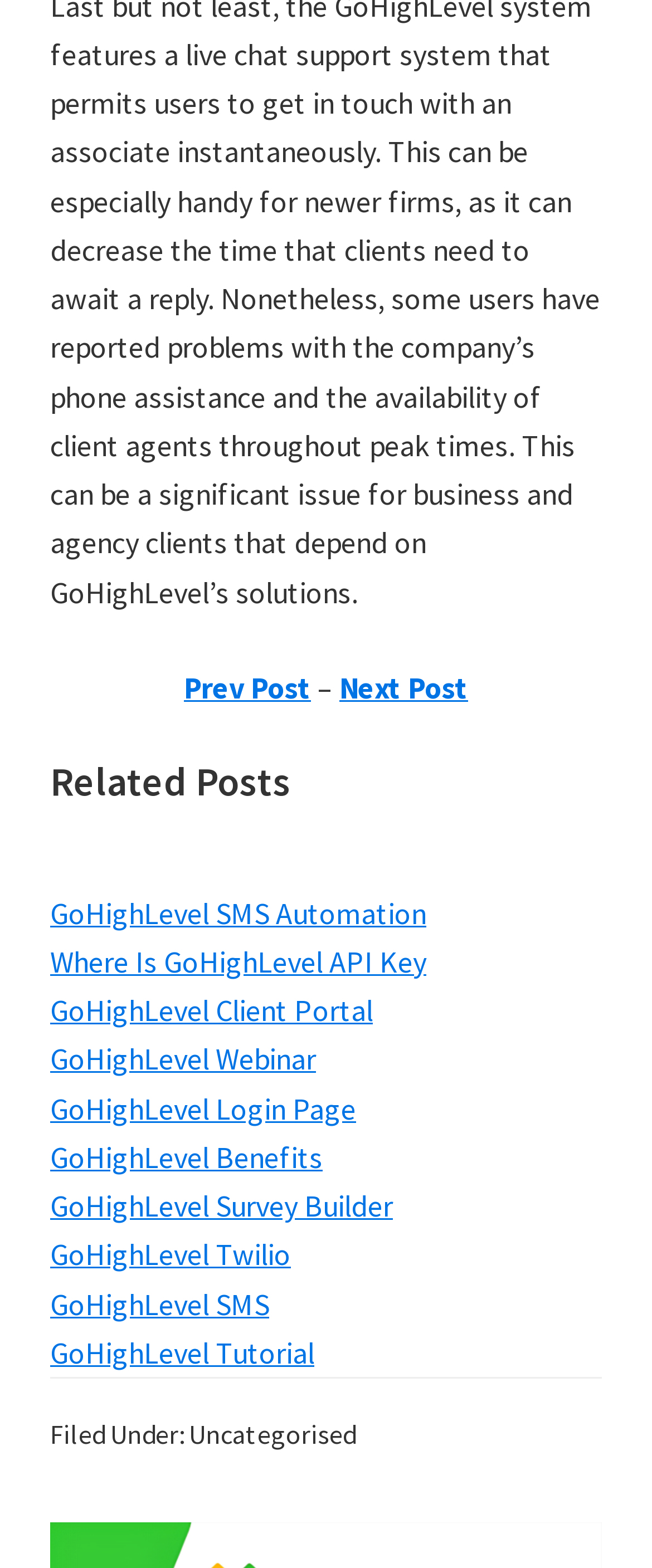Kindly determine the bounding box coordinates for the clickable area to achieve the given instruction: "explore GoHighLevel Tutorial".

[0.077, 0.85, 0.482, 0.875]